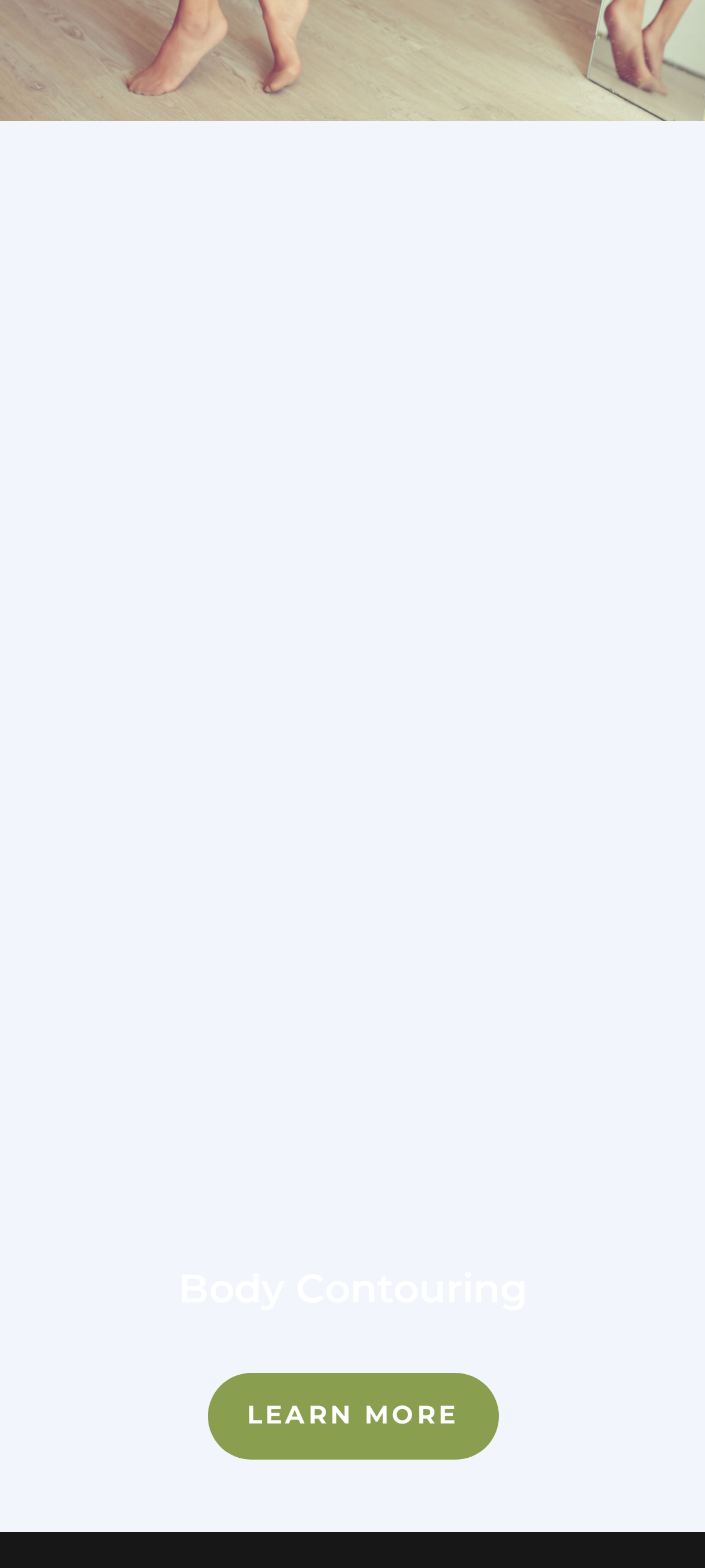Locate the bounding box coordinates of the clickable area to execute the instruction: "read the review". Provide the coordinates as four float numbers between 0 and 1, represented as [left, top, right, bottom].

[0.204, 0.385, 0.796, 0.456]